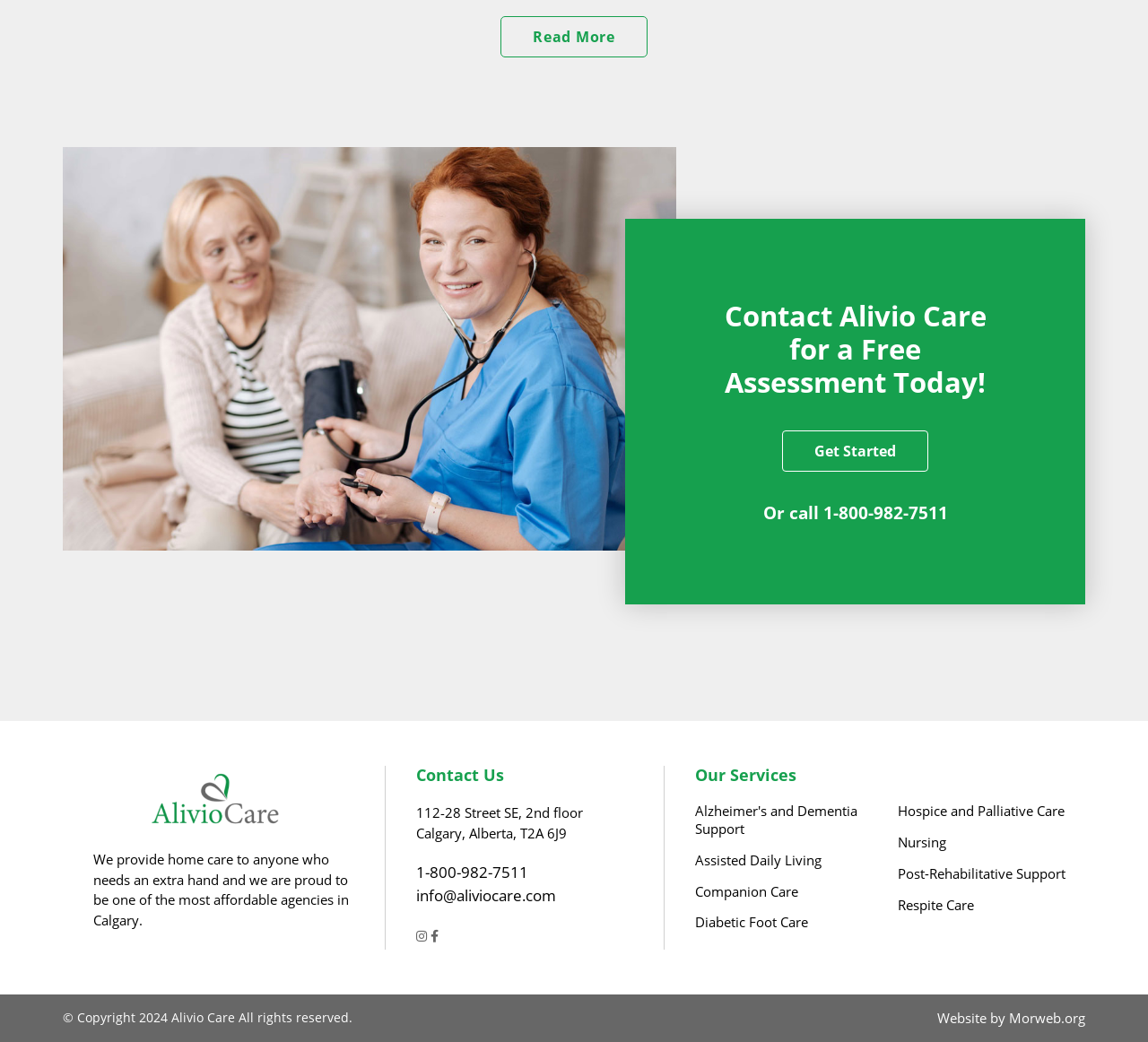Determine the bounding box coordinates of the element's region needed to click to follow the instruction: "Get Started". Provide these coordinates as four float numbers between 0 and 1, formatted as [left, top, right, bottom].

[0.681, 0.413, 0.809, 0.453]